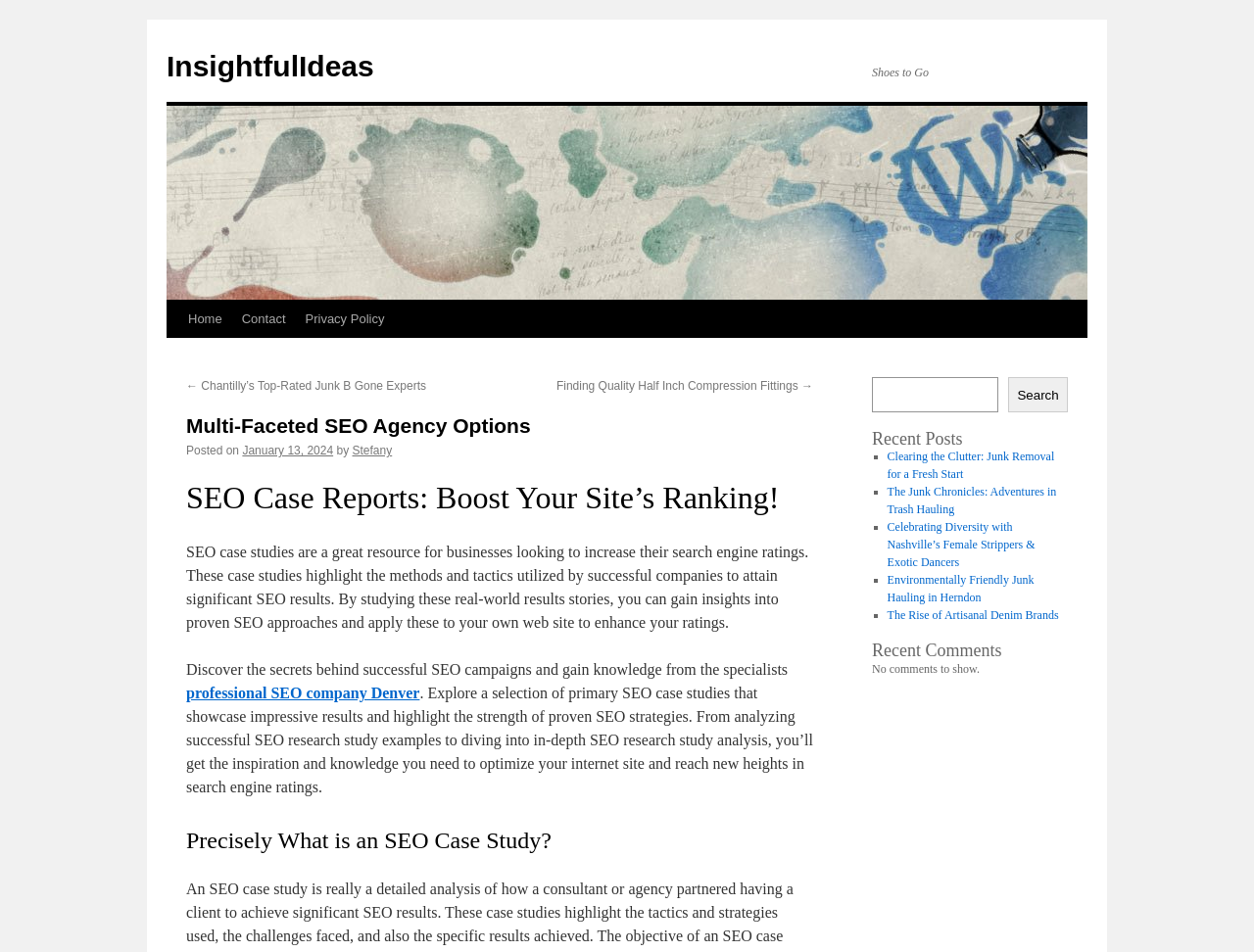Locate the bounding box of the UI element defined by this description: "January 13, 2024". The coordinates should be given as four float numbers between 0 and 1, formatted as [left, top, right, bottom].

[0.193, 0.466, 0.266, 0.481]